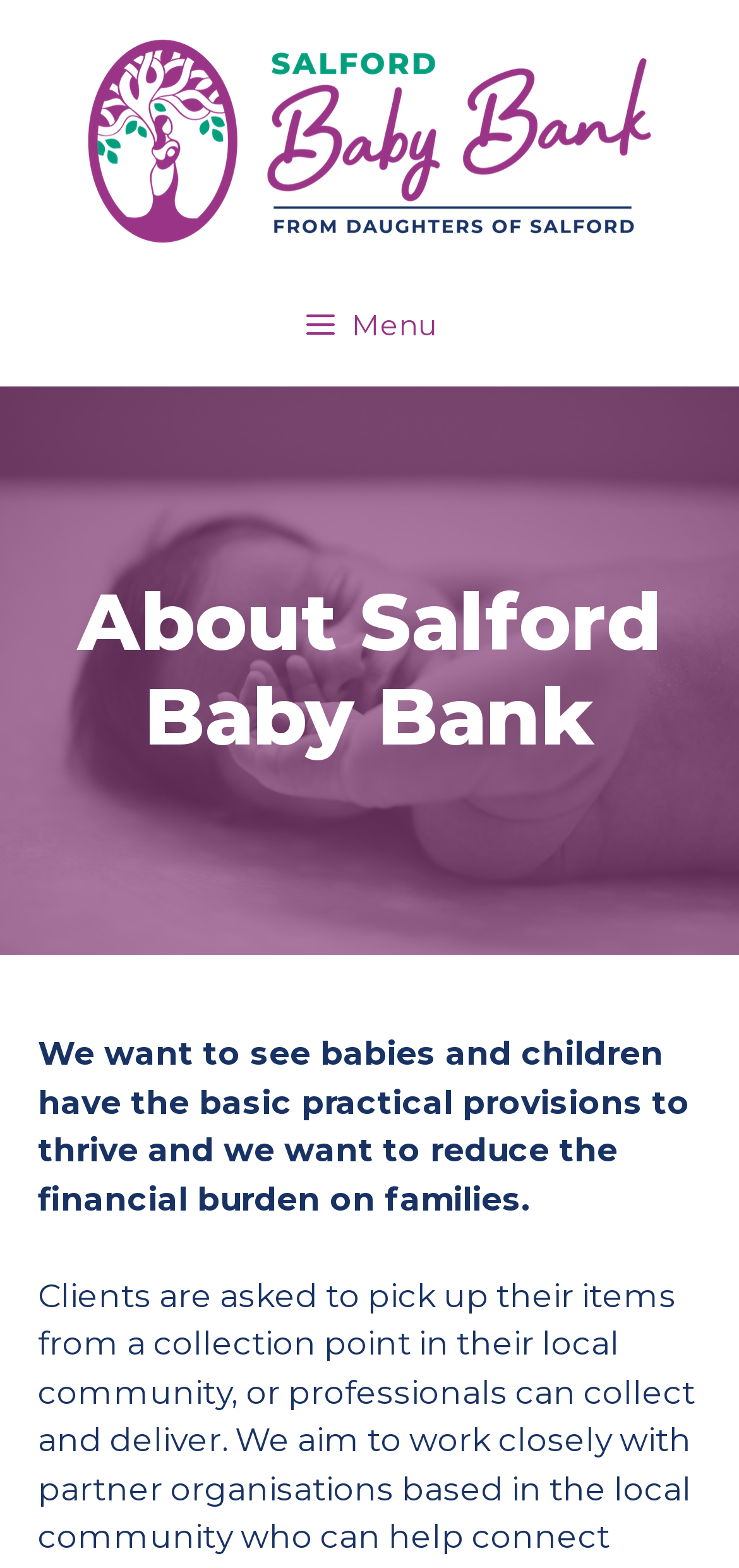What is the main section of the page?
Carefully analyze the image and provide a detailed answer to the question.

The main section of the page is the 'About' section, which is indicated by the heading 'About Salford Baby Bank' and the text that follows, which provides information about the organization.